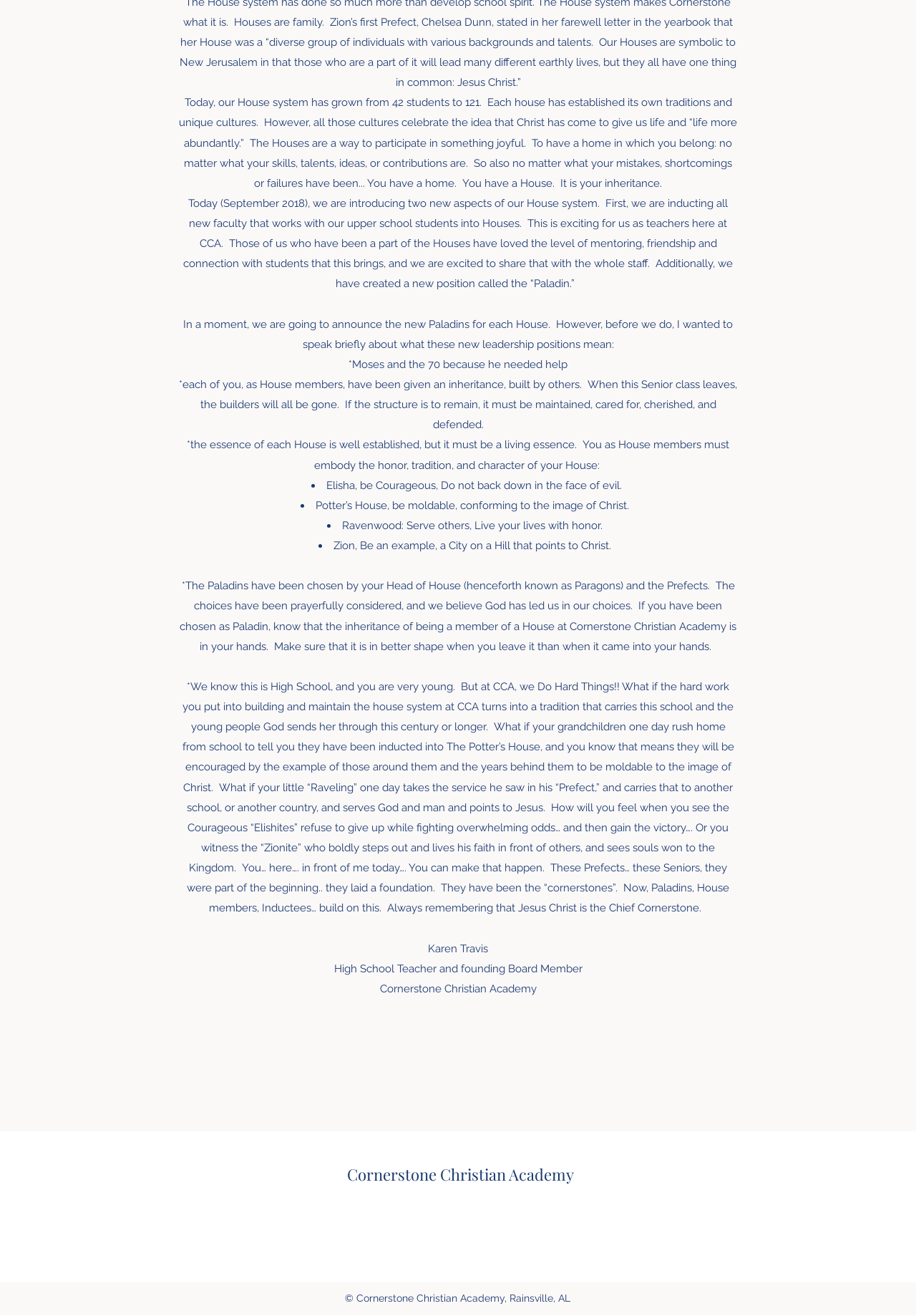Respond to the question with just a single word or phrase: 
How many students were in the House system initially?

42